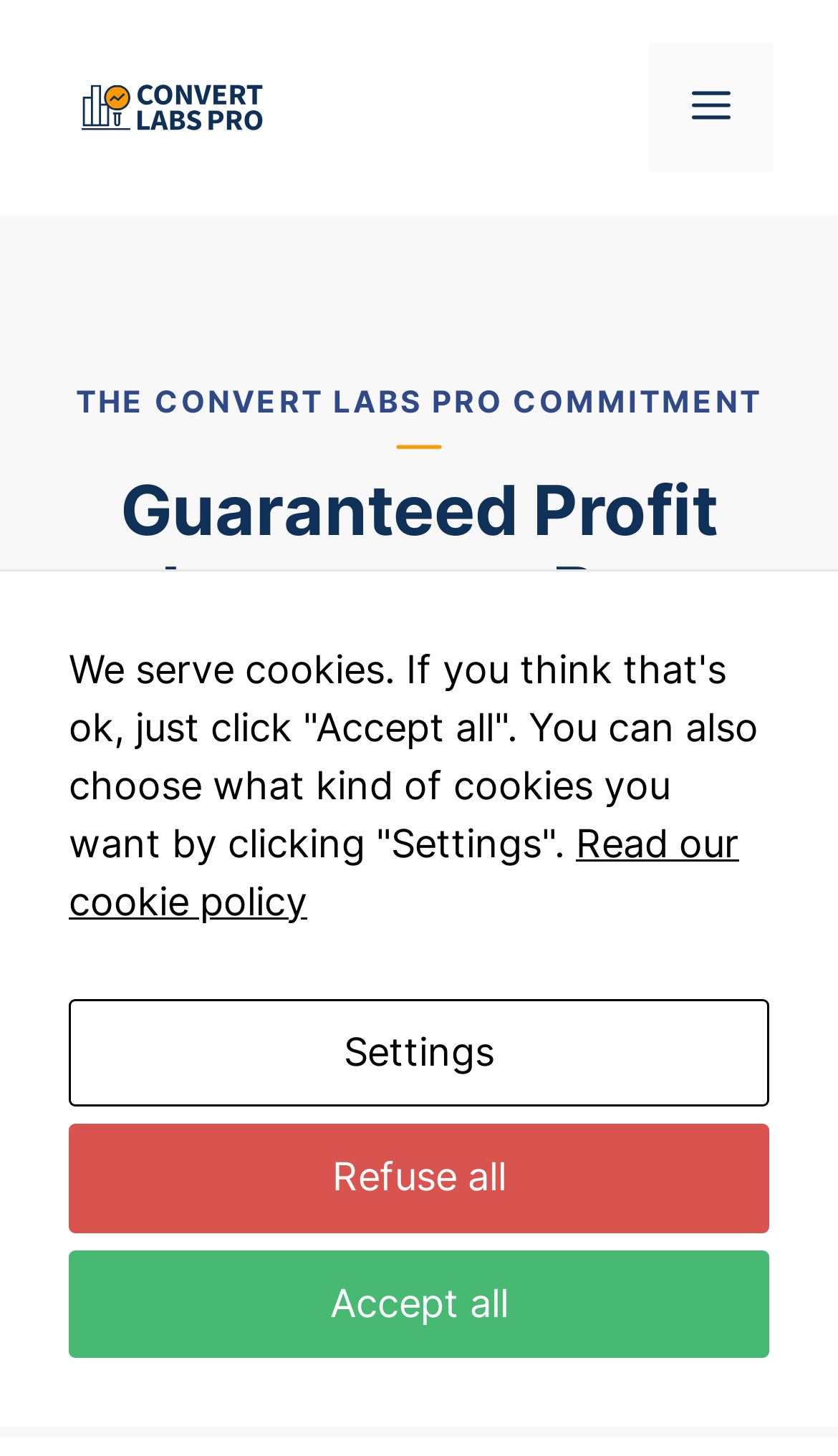Please predict the bounding box coordinates (top-left x, top-left y, bottom-right x, bottom-right y) for the UI element in the screenshot that fits the description: alt="convertlabs.pro"

[0.077, 0.056, 0.333, 0.087]